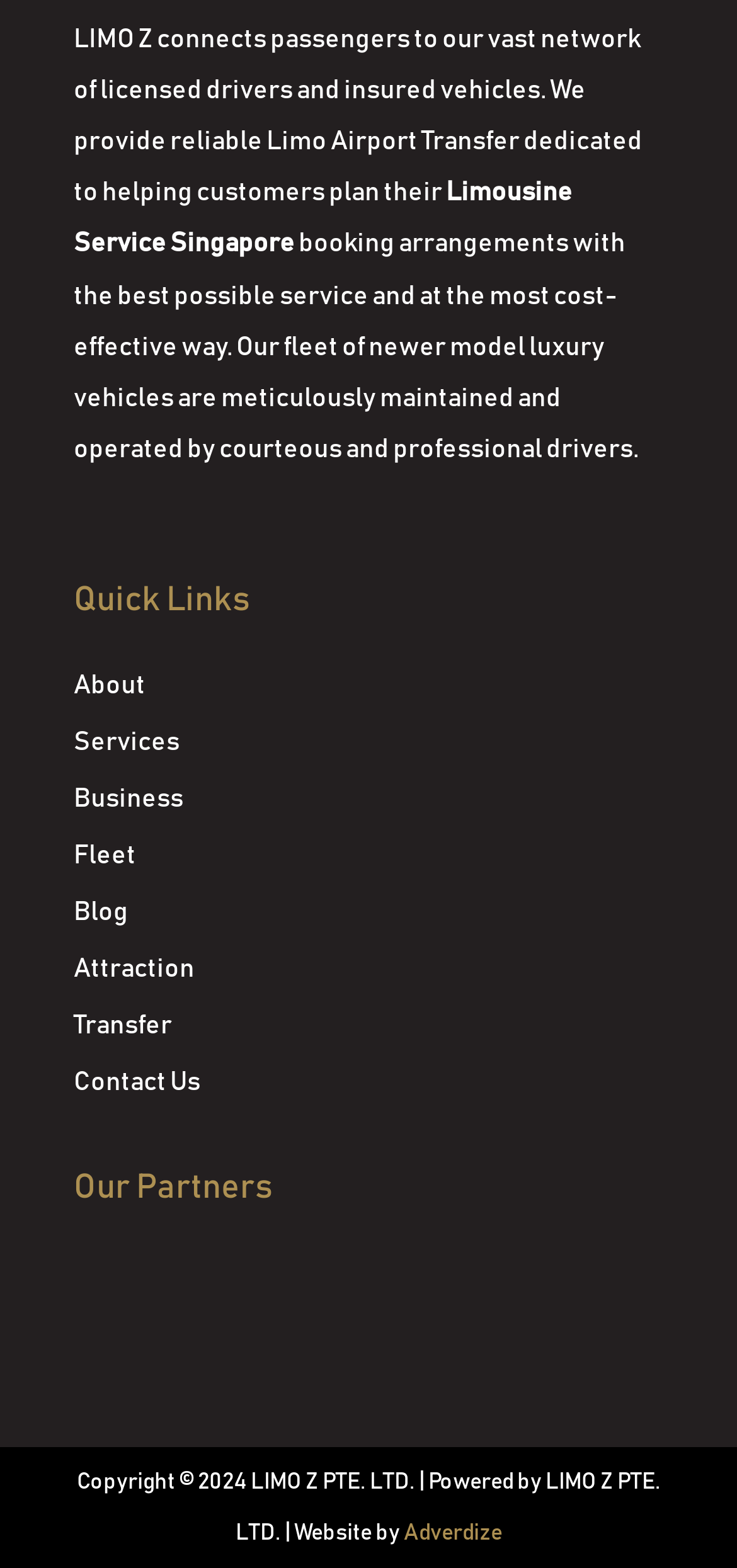Identify the bounding box coordinates of the region that should be clicked to execute the following instruction: "Read recent post about NAFSA 2024".

None